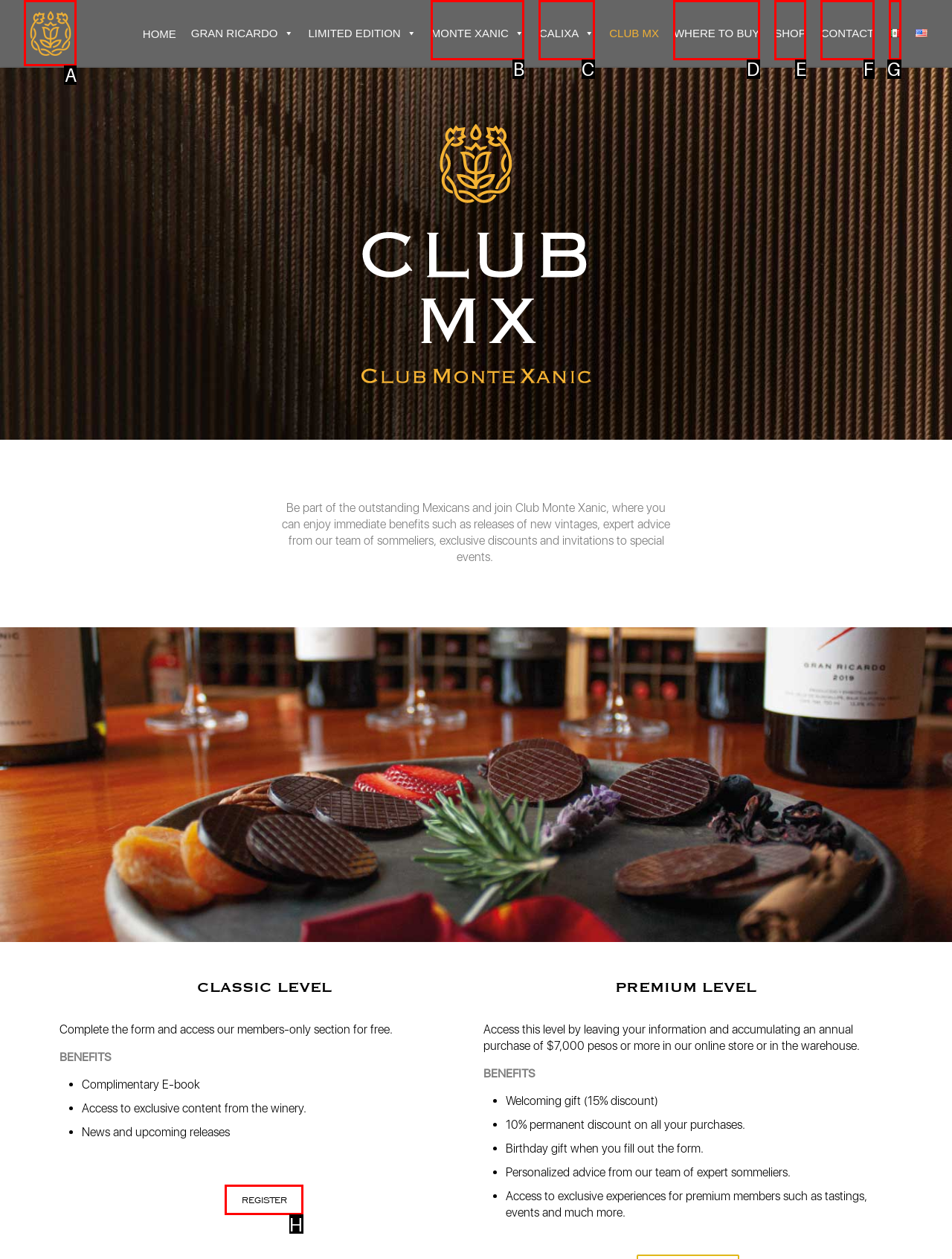Select the UI element that should be clicked to execute the following task: Click the REGISTER button
Provide the letter of the correct choice from the given options.

H